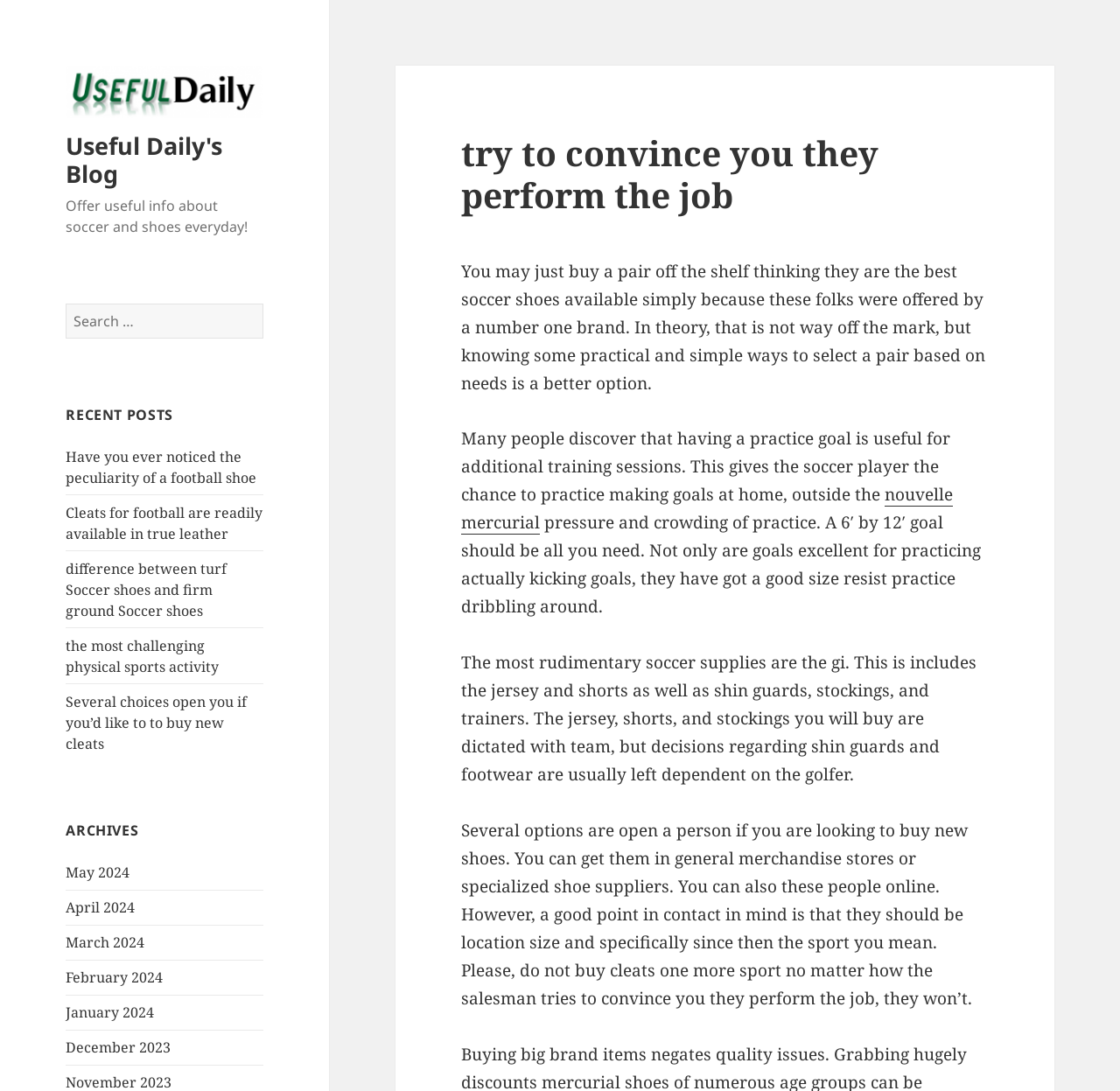Provide your answer in a single word or phrase: 
Where can you buy soccer shoes?

General merchandise stores or specialized shoe suppliers